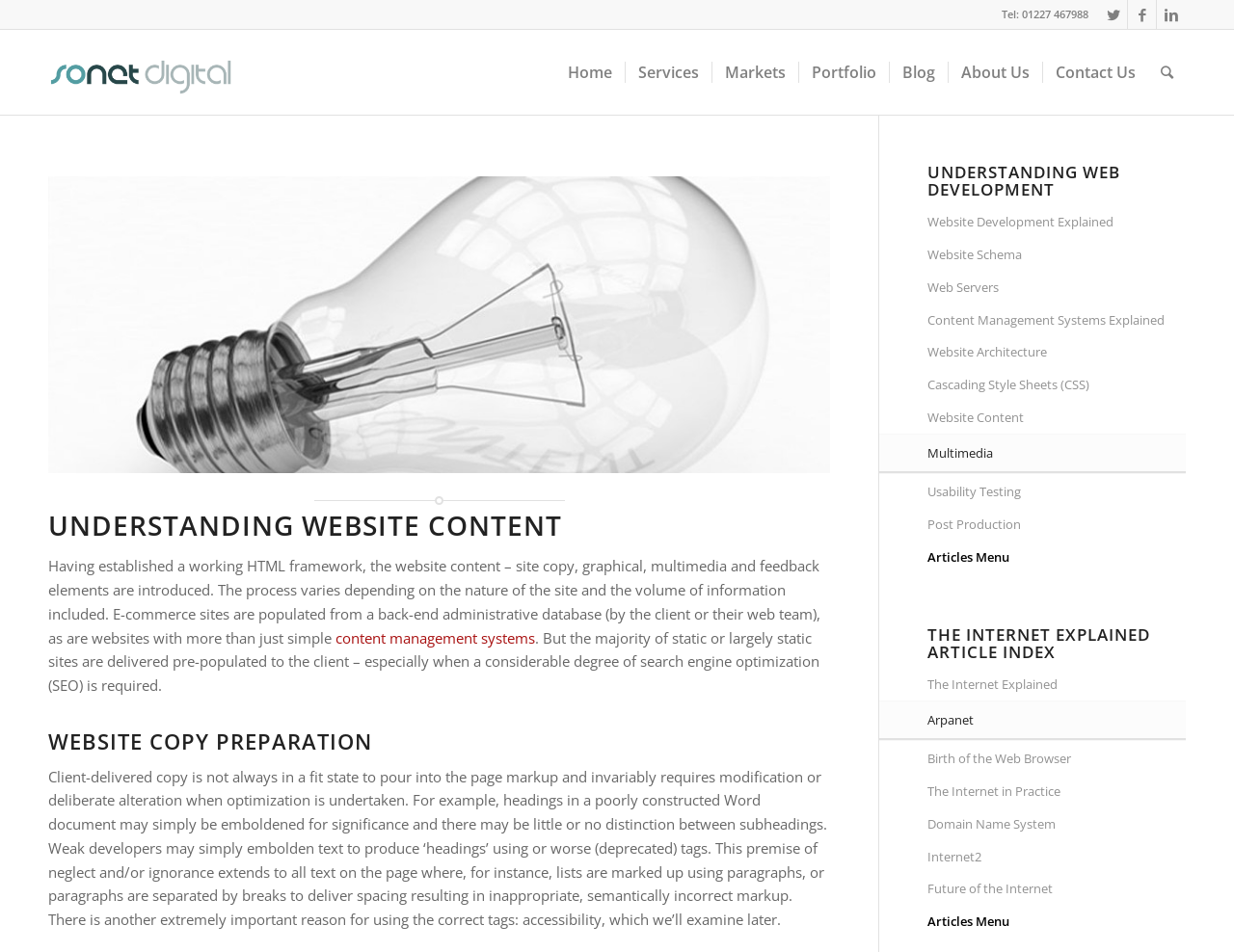Please specify the bounding box coordinates of the area that should be clicked to accomplish the following instruction: "Click the 'Contact Us' link". The coordinates should consist of four float numbers between 0 and 1, i.e., [left, top, right, bottom].

[0.845, 0.031, 0.93, 0.12]